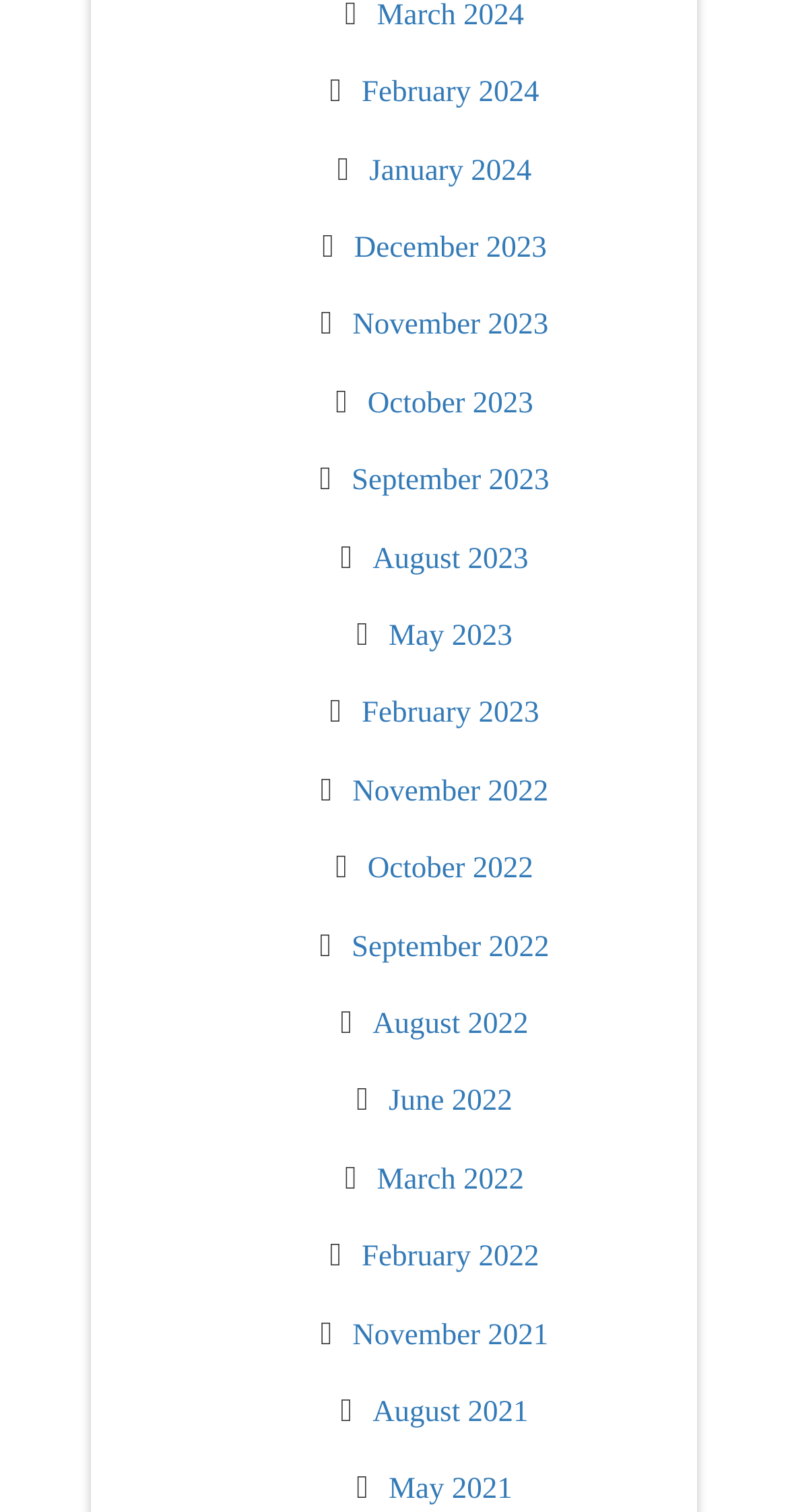Determine the bounding box coordinates of the clickable element to achieve the following action: 'Check August 2021'. Provide the coordinates as four float values between 0 and 1, formatted as [left, top, right, bottom].

[0.473, 0.924, 0.67, 0.945]